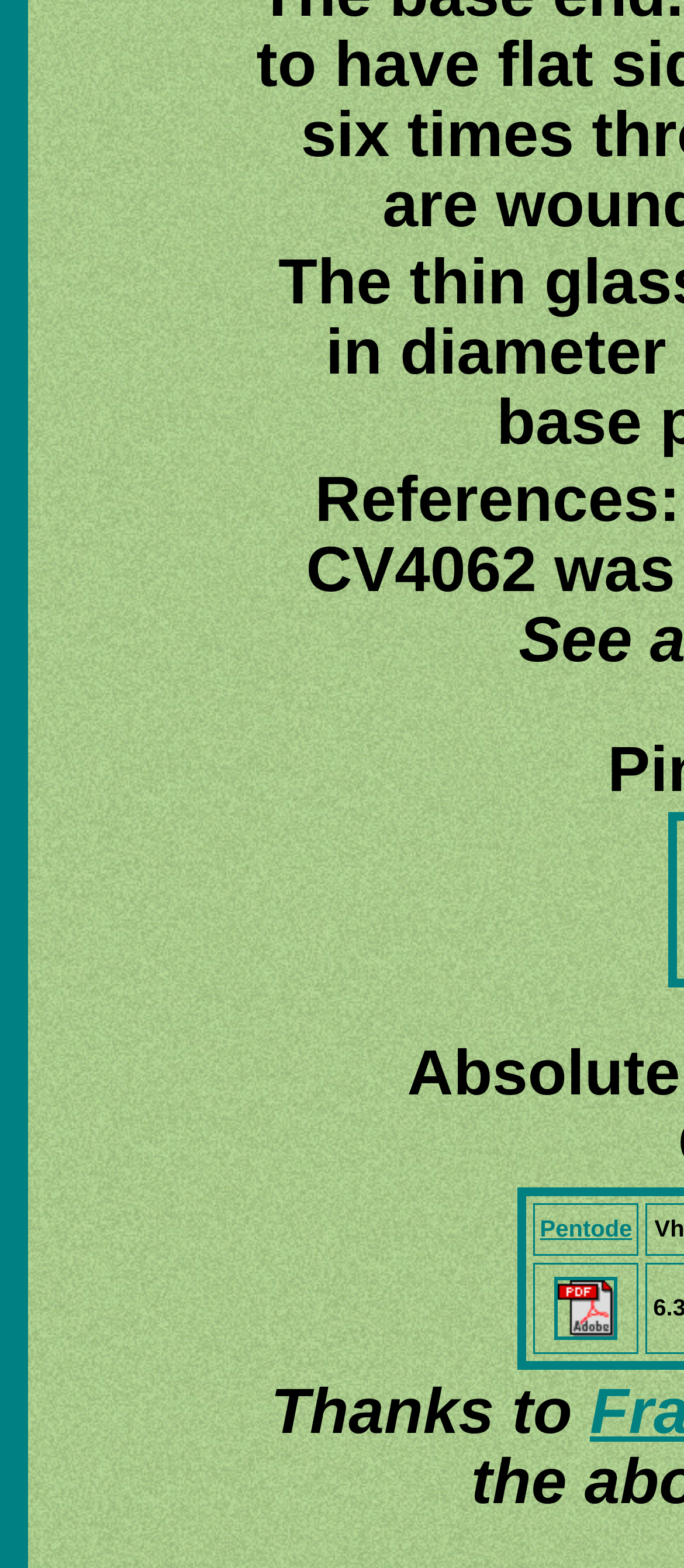Provide the bounding box coordinates of the HTML element described by the text: "Pentode". The coordinates should be in the format [left, top, right, bottom] with values between 0 and 1.

[0.789, 0.775, 0.924, 0.791]